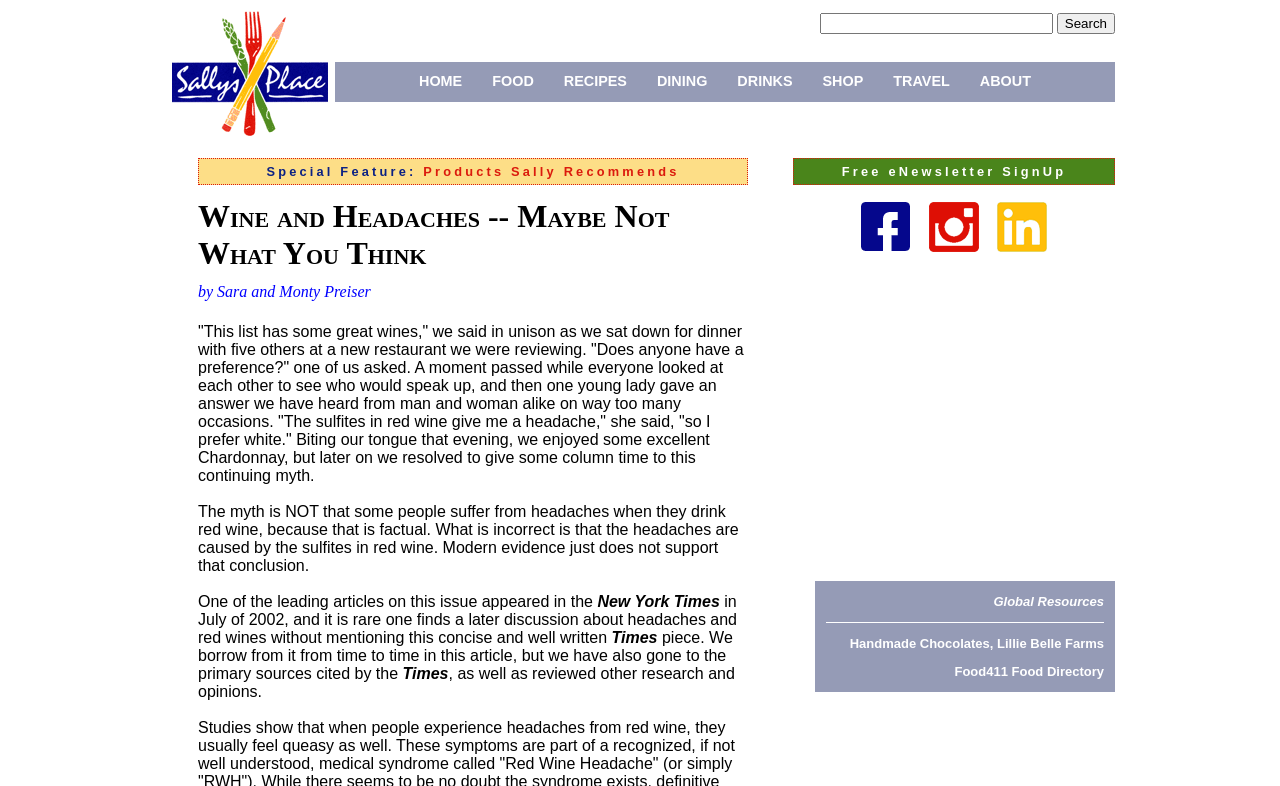What is the topic of the article?
Please provide a single word or phrase as the answer based on the screenshot.

Wine and Headaches